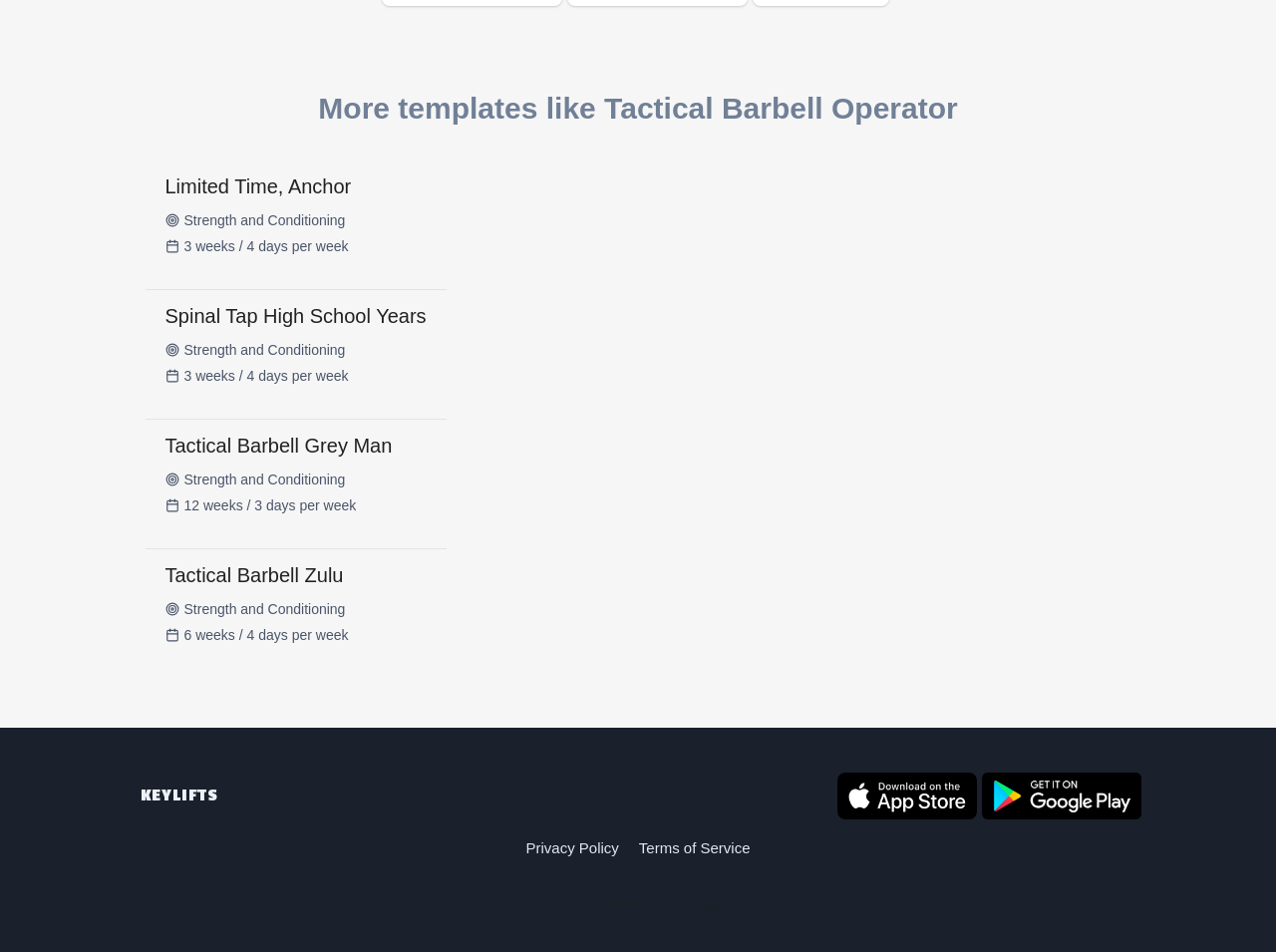Reply to the question with a single word or phrase:
What is the duration of the 'Limited Time, Anchor' workout template?

weeks / days per week